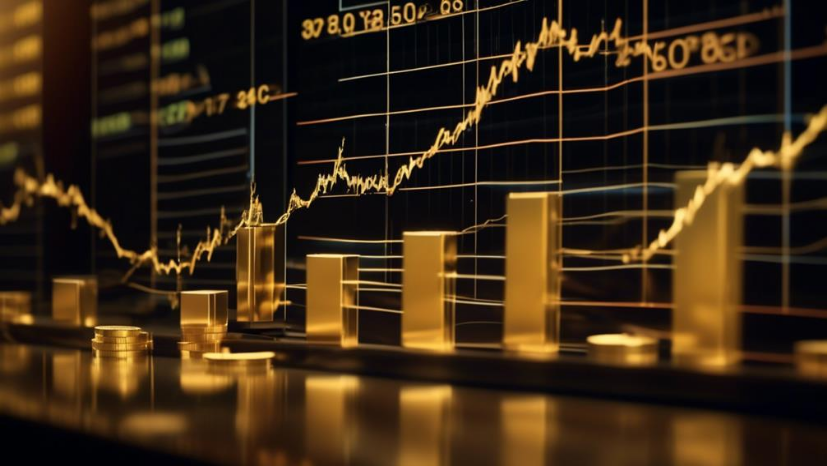Describe the image with as much detail as possible.

The image illustrates a dynamic financial graph that highlights the historical performance metrics of gold and stocks, emphasizing their contrasting trends. In the foreground, golden bars and coins symbolize investment assets, likely representing gold, while a line graph in the background showcases fluctuating market values. This visual representation underscores the analysis of investment strategies, indicating how both asset classes have unique performance histories and risks. The overall aesthetic combines a sleek, modern design with financial elements, aligning perfectly with themes around investment decision-making and market analysis.